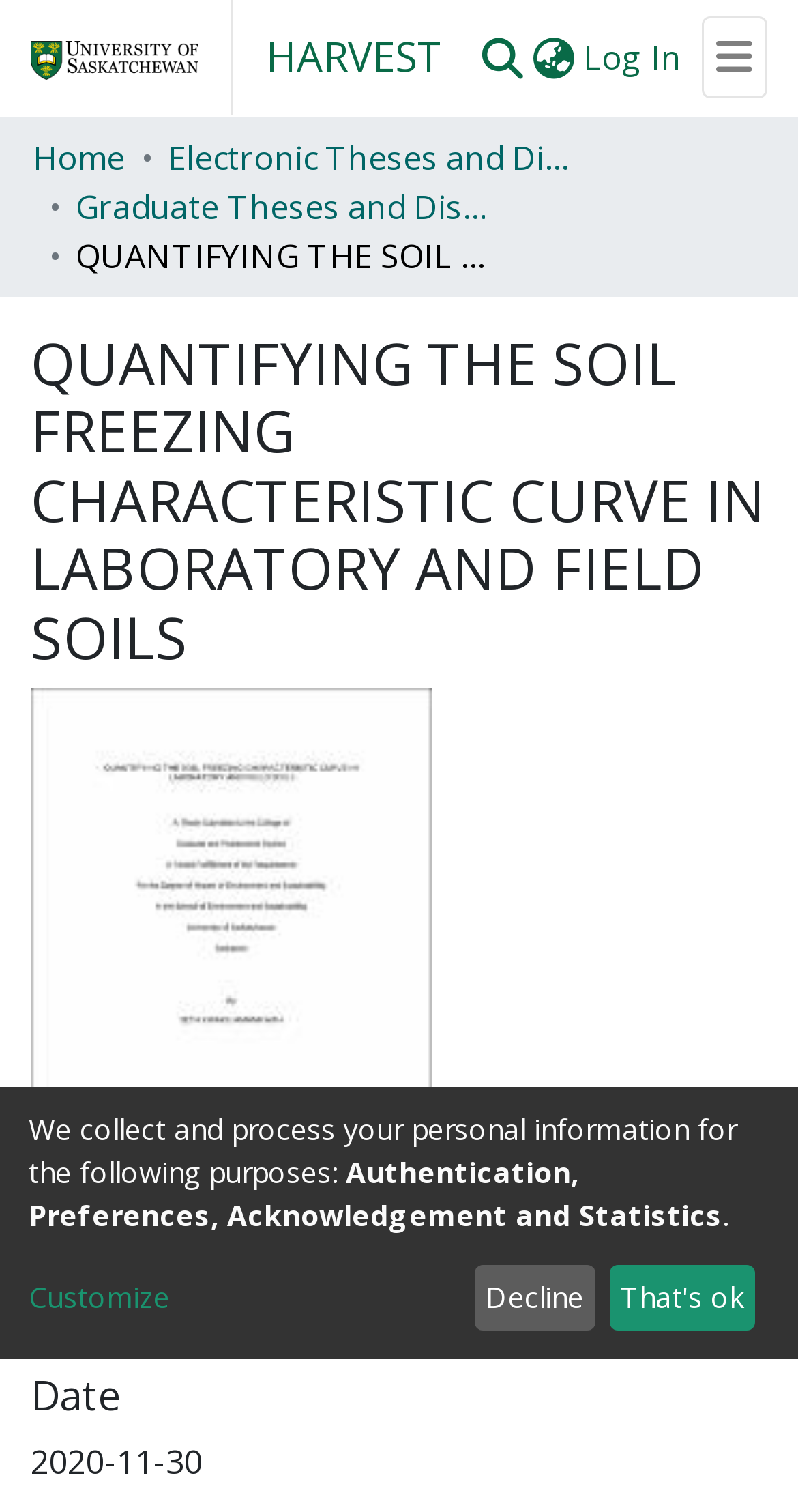Identify and provide the bounding box coordinates of the UI element described: "https://parrishsellshomes.com/". The coordinates should be formatted as [left, top, right, bottom], with each number being a float between 0 and 1.

None